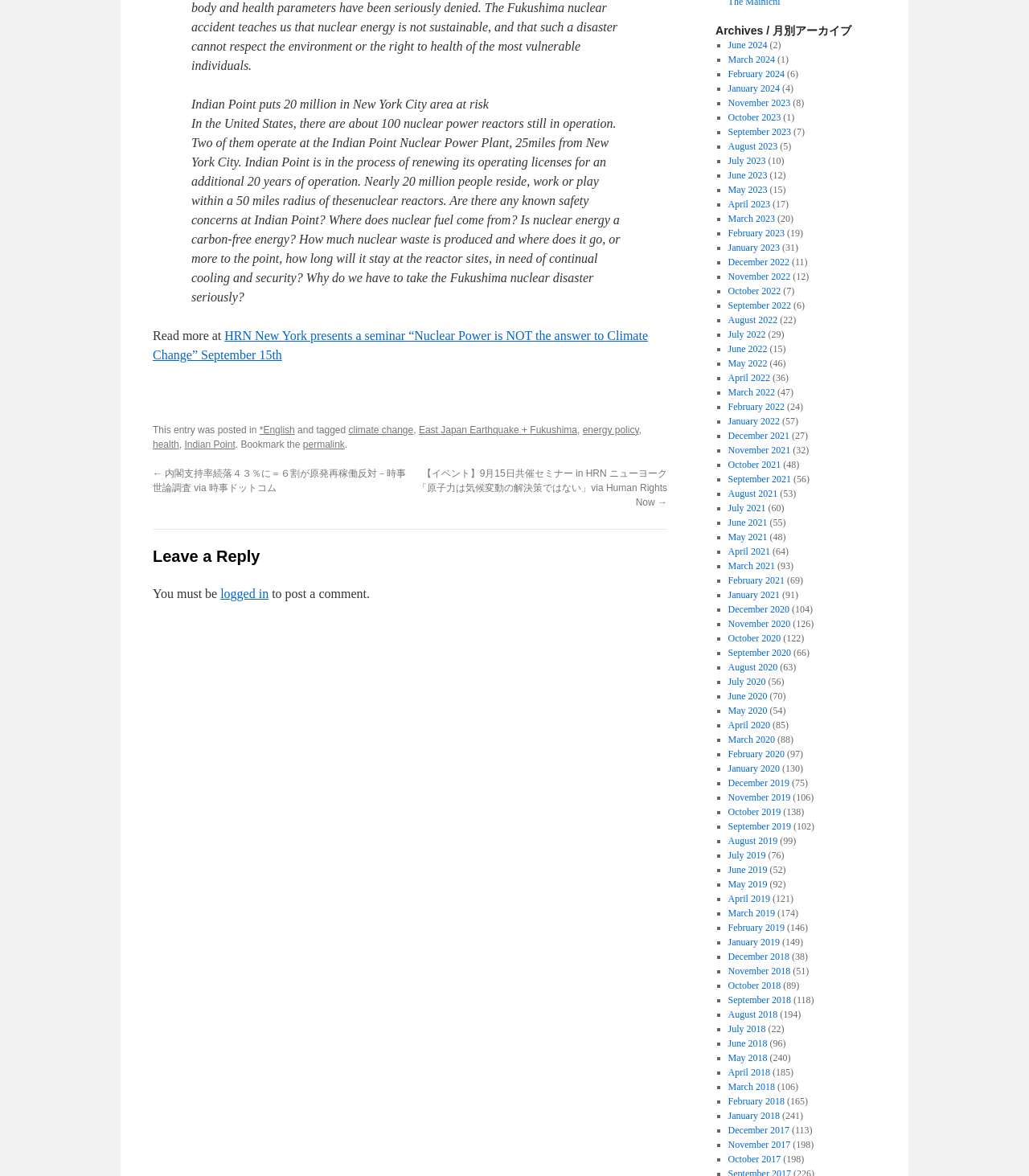What is the purpose of the 'Leave a Reply' section? Examine the screenshot and reply using just one word or a brief phrase.

To post a comment